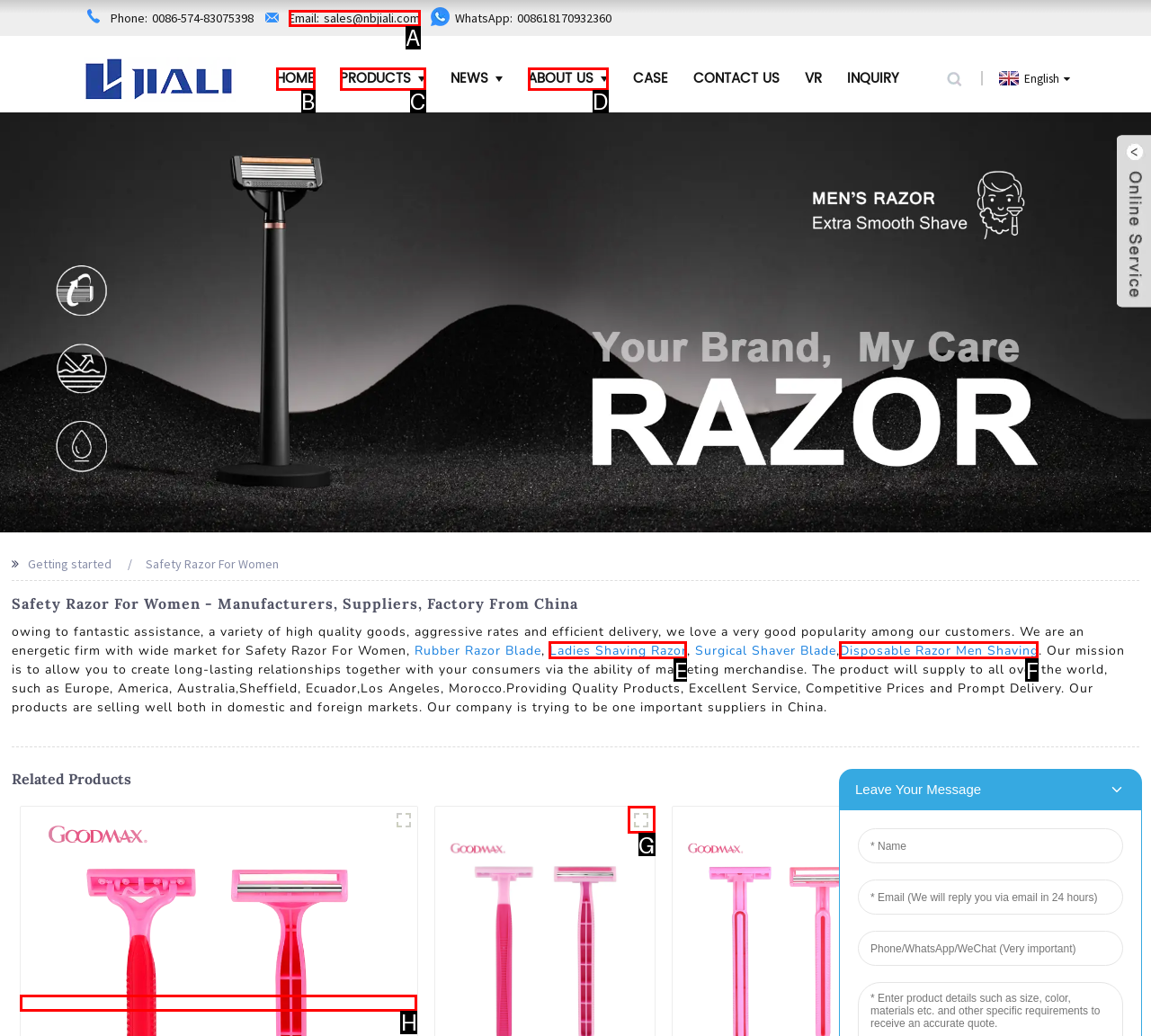Select the letter that aligns with the description: title="3018 pink". Answer with the letter of the selected option directly.

G